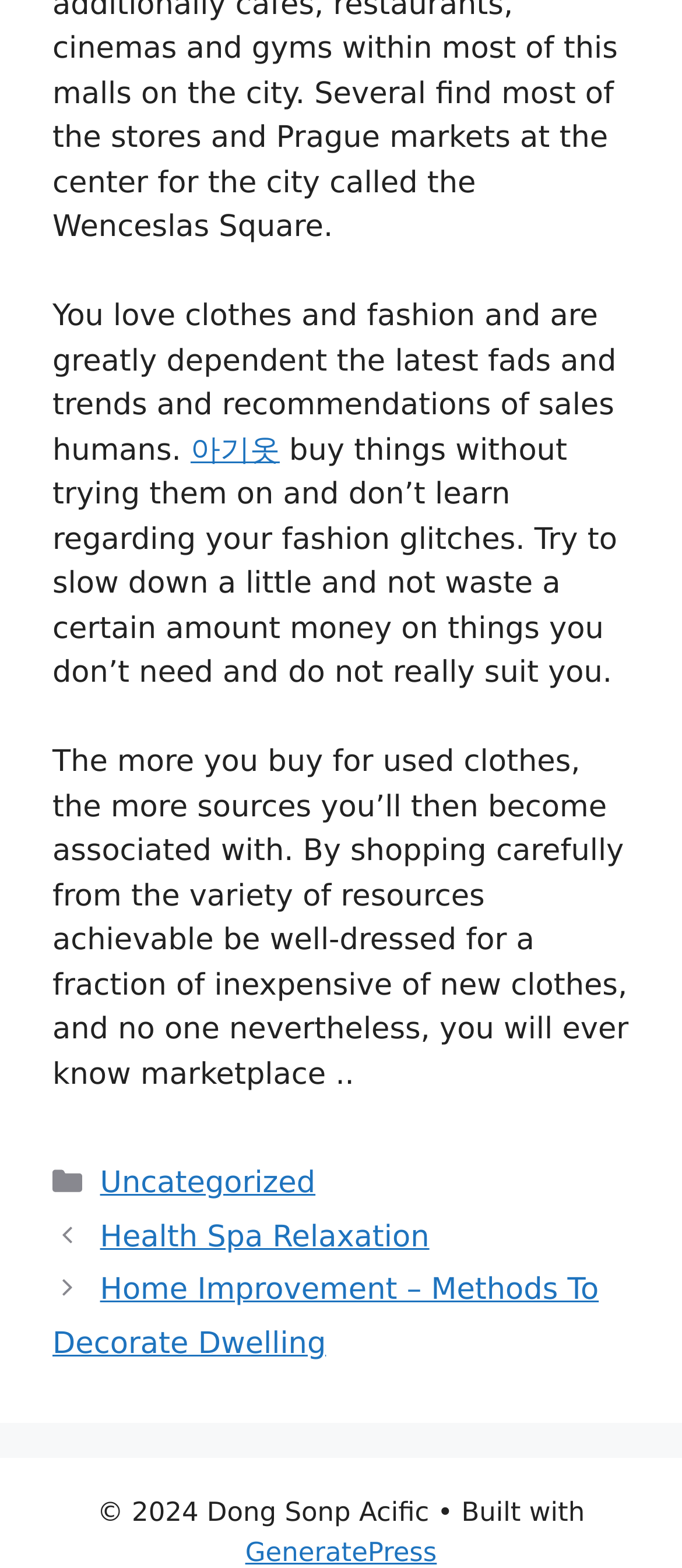Analyze the image and provide a detailed answer to the question: What is the topic of the webpage?

The webpage appears to be discussing fashion and clothing, as evidenced by the text 'You love clothes and fashion...' and the mention of 'latest fads and trends' and 'sales humans'.